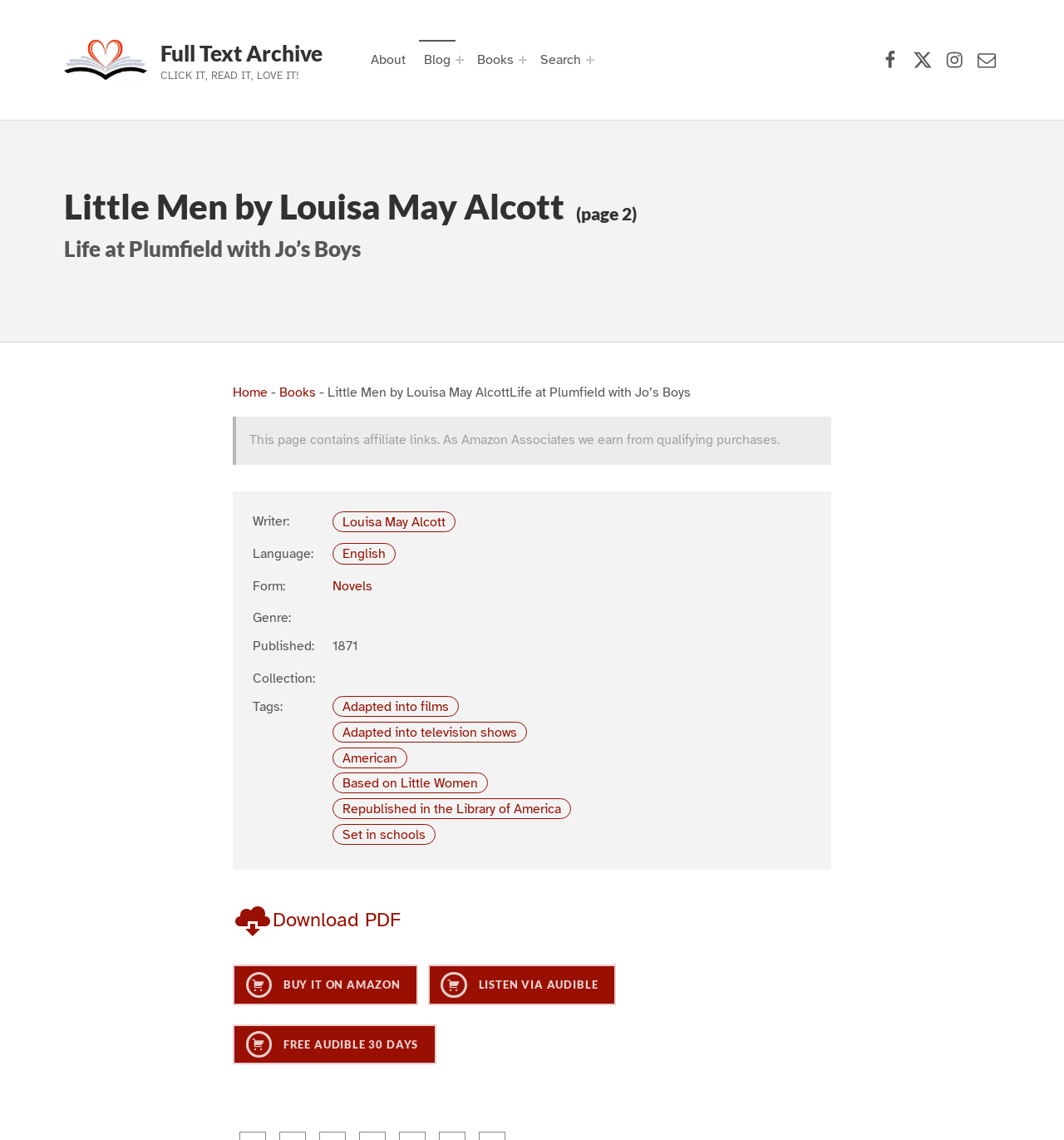What is the publication year of the book?
Can you provide an in-depth and detailed response to the question?

The publication year of the book can be found in the static text element '1871' which is located below the 'Published:' label.